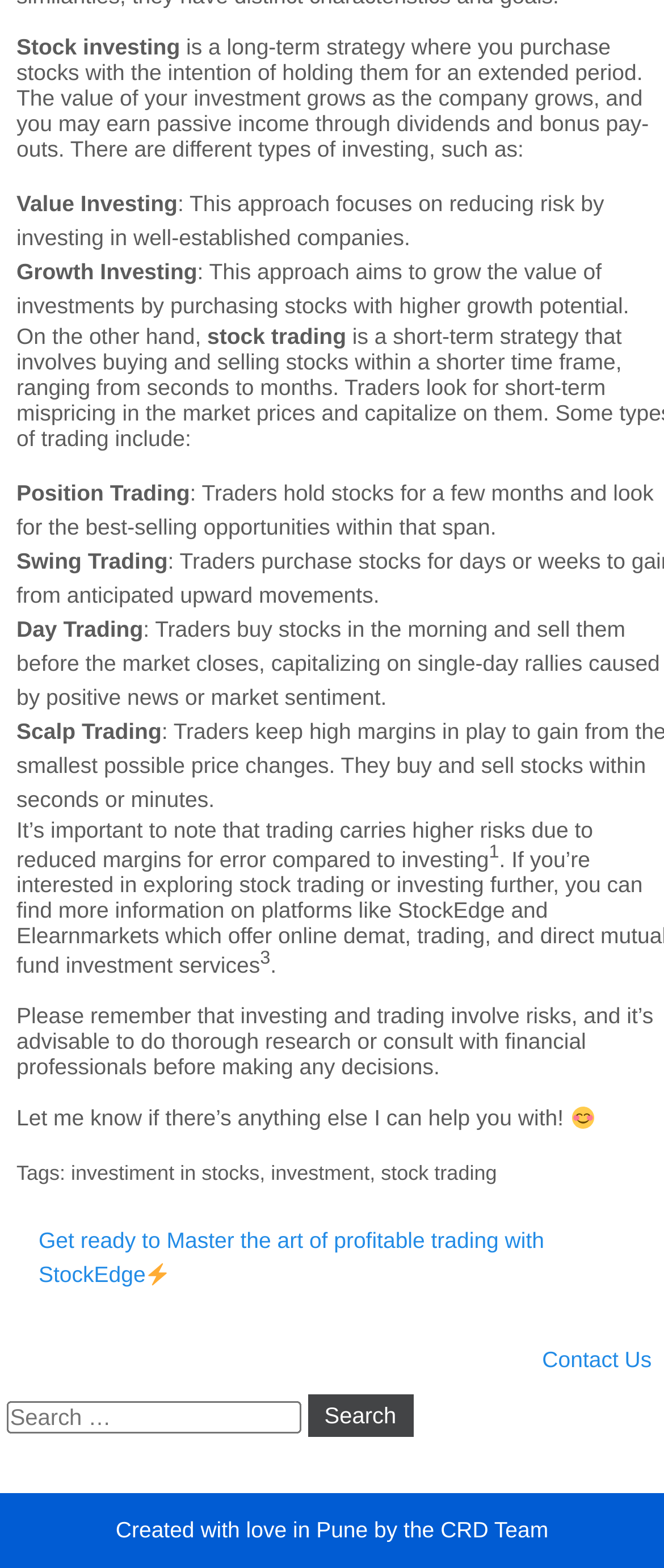Using the format (top-left x, top-left y, bottom-right x, bottom-right y), and given the element description, identify the bounding box coordinates within the screenshot: parent_node: Search for: value="Search"

[0.463, 0.89, 0.622, 0.917]